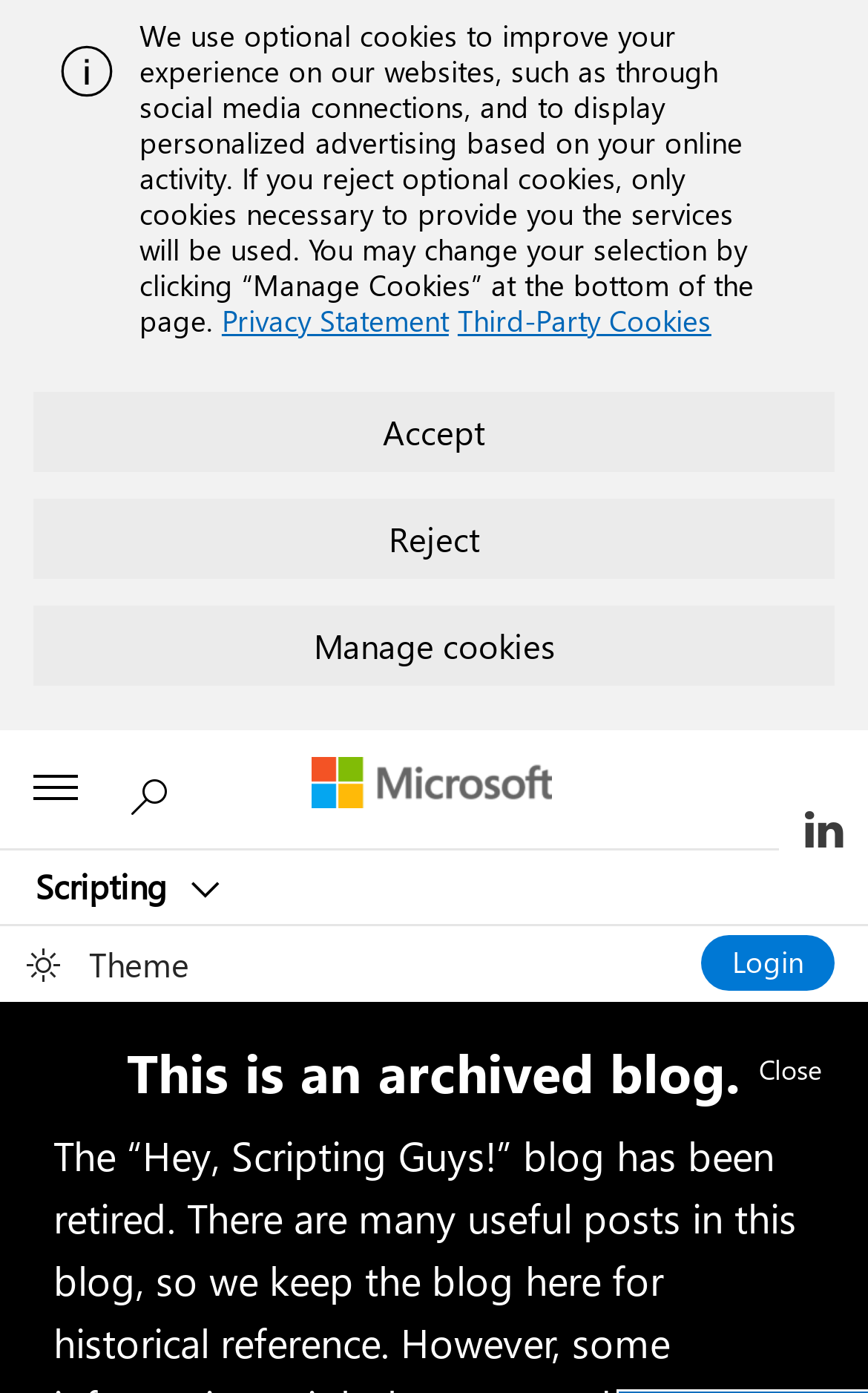Find the bounding box coordinates of the clickable area required to complete the following action: "Click the Login link".

[0.808, 0.671, 0.962, 0.711]